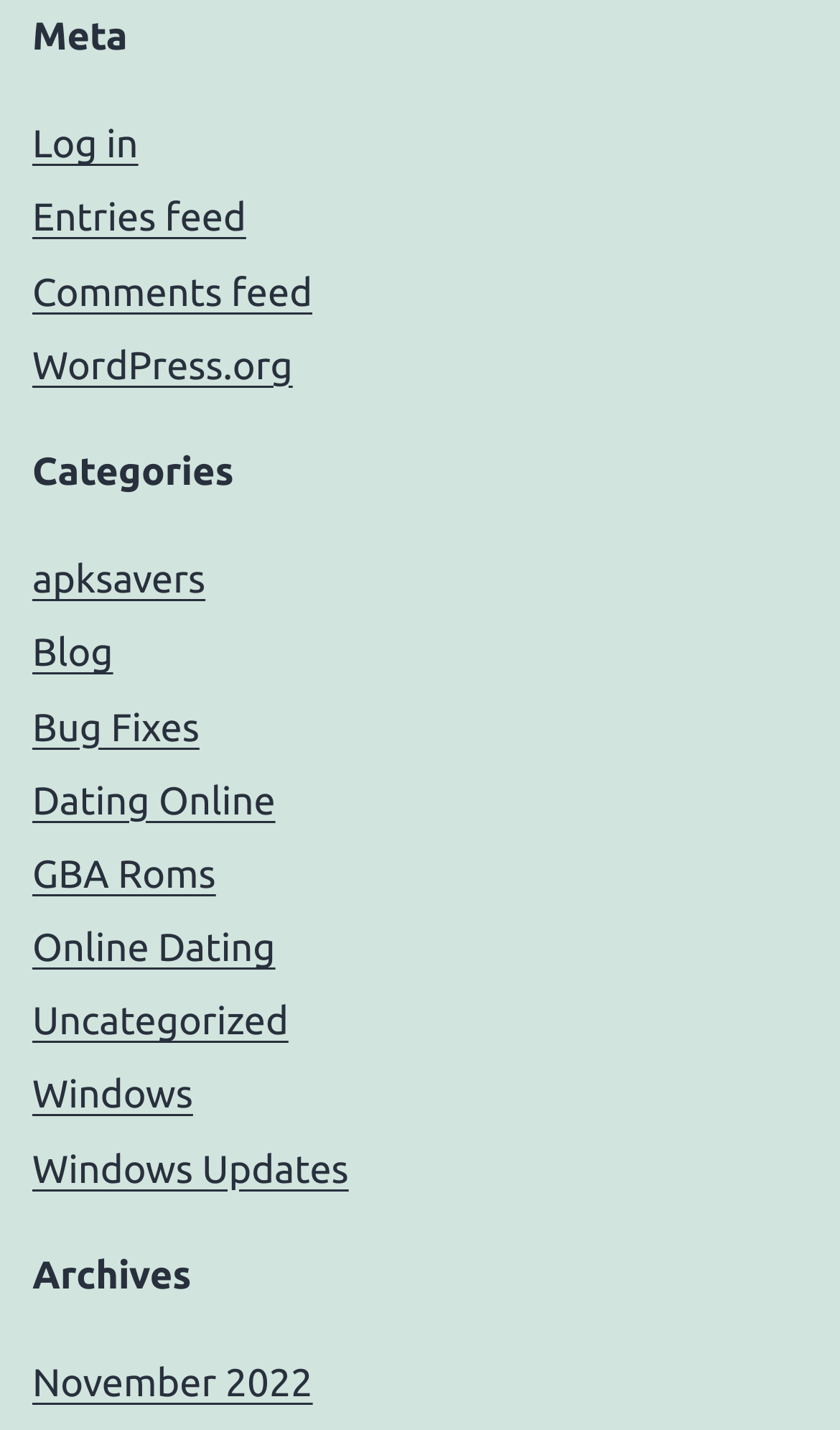Using the description "Windows", locate and provide the bounding box of the UI element.

[0.038, 0.751, 0.23, 0.781]